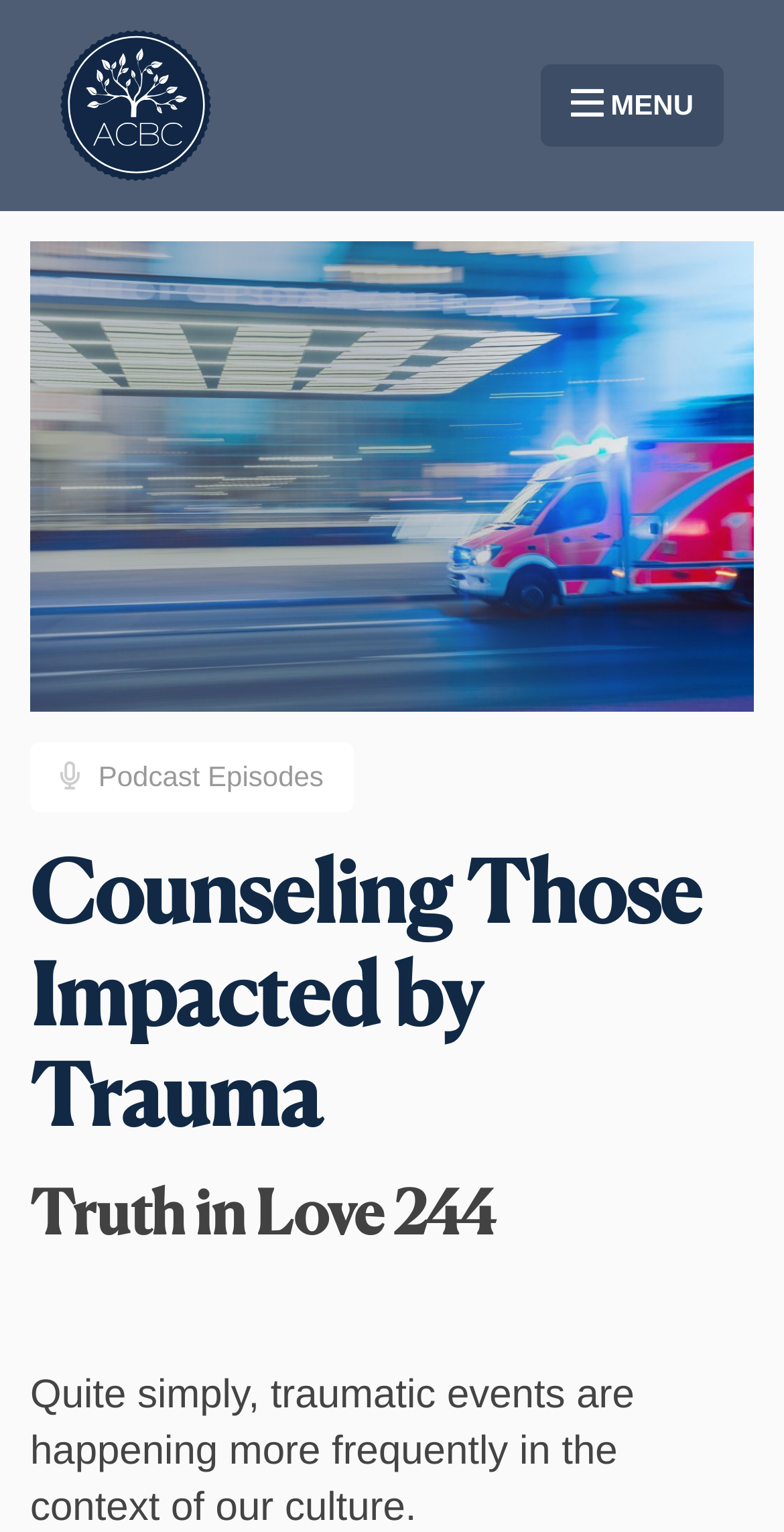What is the logo of the organization? Analyze the screenshot and reply with just one word or a short phrase.

ACBC Logo